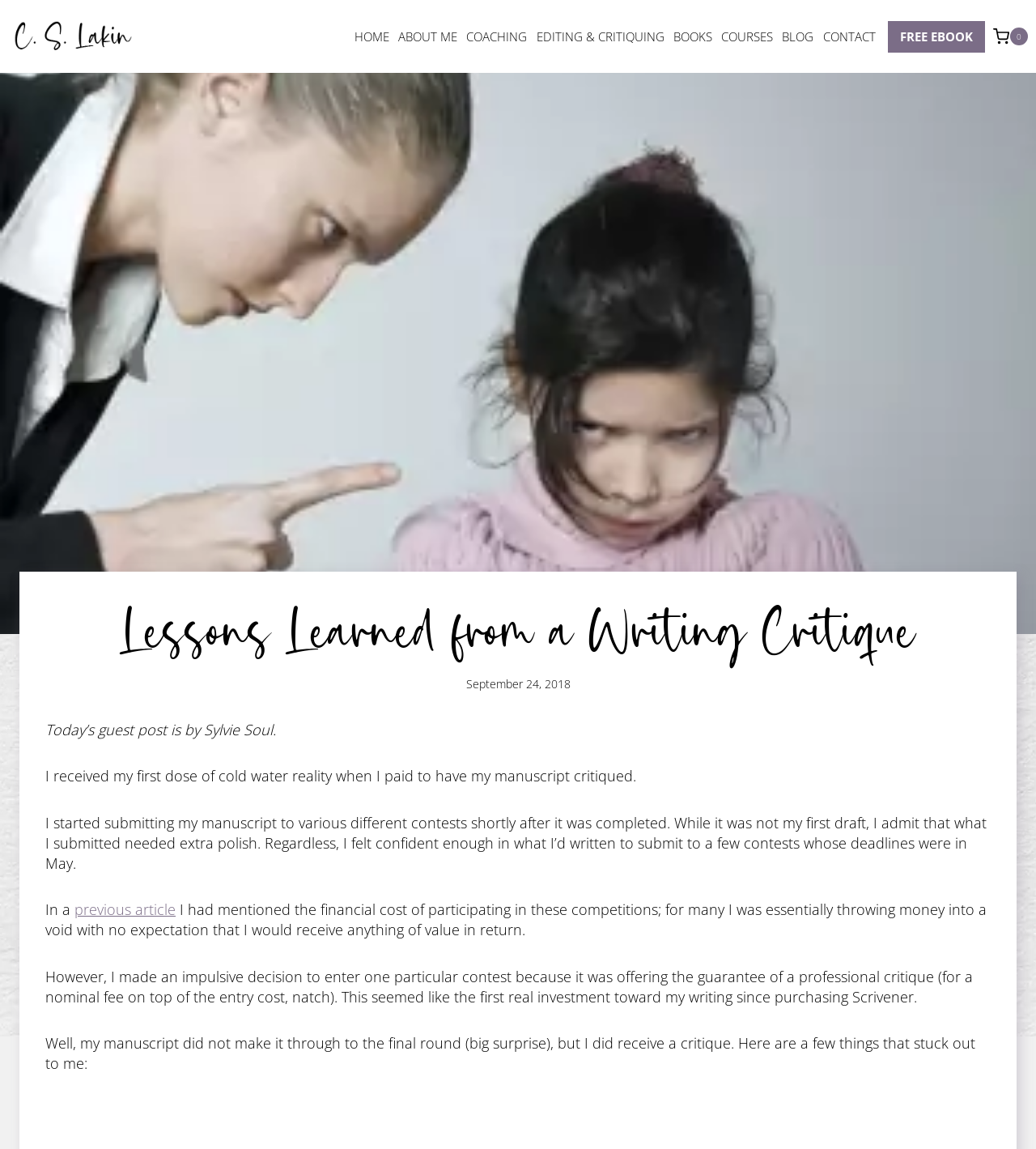Examine the image and give a thorough answer to the following question:
What is the purpose of the 'FREE EBOOK' link?

The 'FREE EBOOK' link is likely used to download a free ebook, as it is a common practice on websites to offer free resources to visitors.